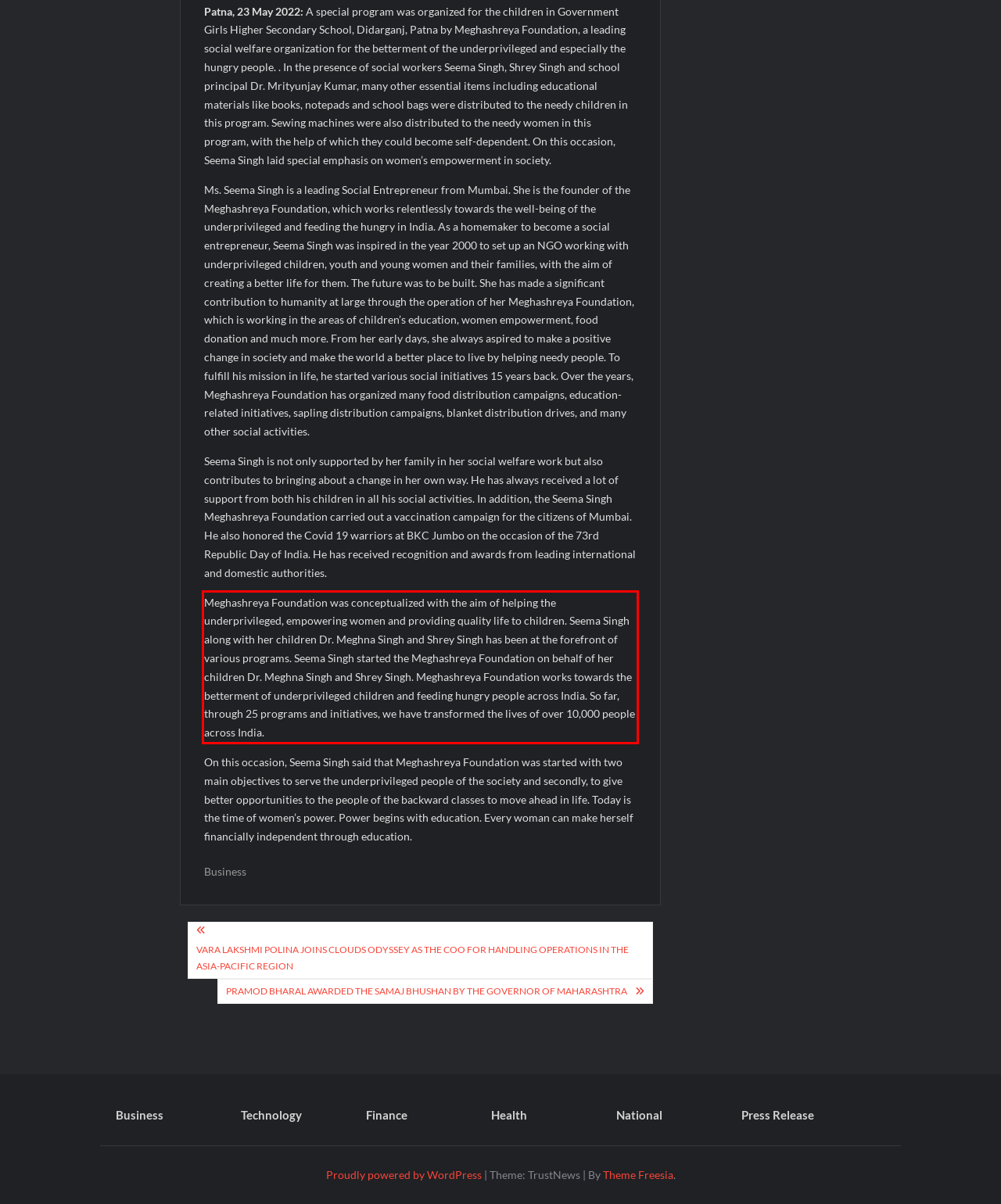Please use OCR to extract the text content from the red bounding box in the provided webpage screenshot.

Meghashreya Foundation was conceptualized with the aim of helping the underprivileged, empowering women and providing quality life to children. Seema Singh along with her children Dr. Meghna Singh and Shrey Singh has been at the forefront of various programs. Seema Singh started the Meghashreya Foundation on behalf of her children Dr. Meghna Singh and Shrey Singh. Meghashreya Foundation works towards the betterment of underprivileged children and feeding hungry people across India. So far, through 25 programs and initiatives, we have transformed the lives of over 10,000 people across India.